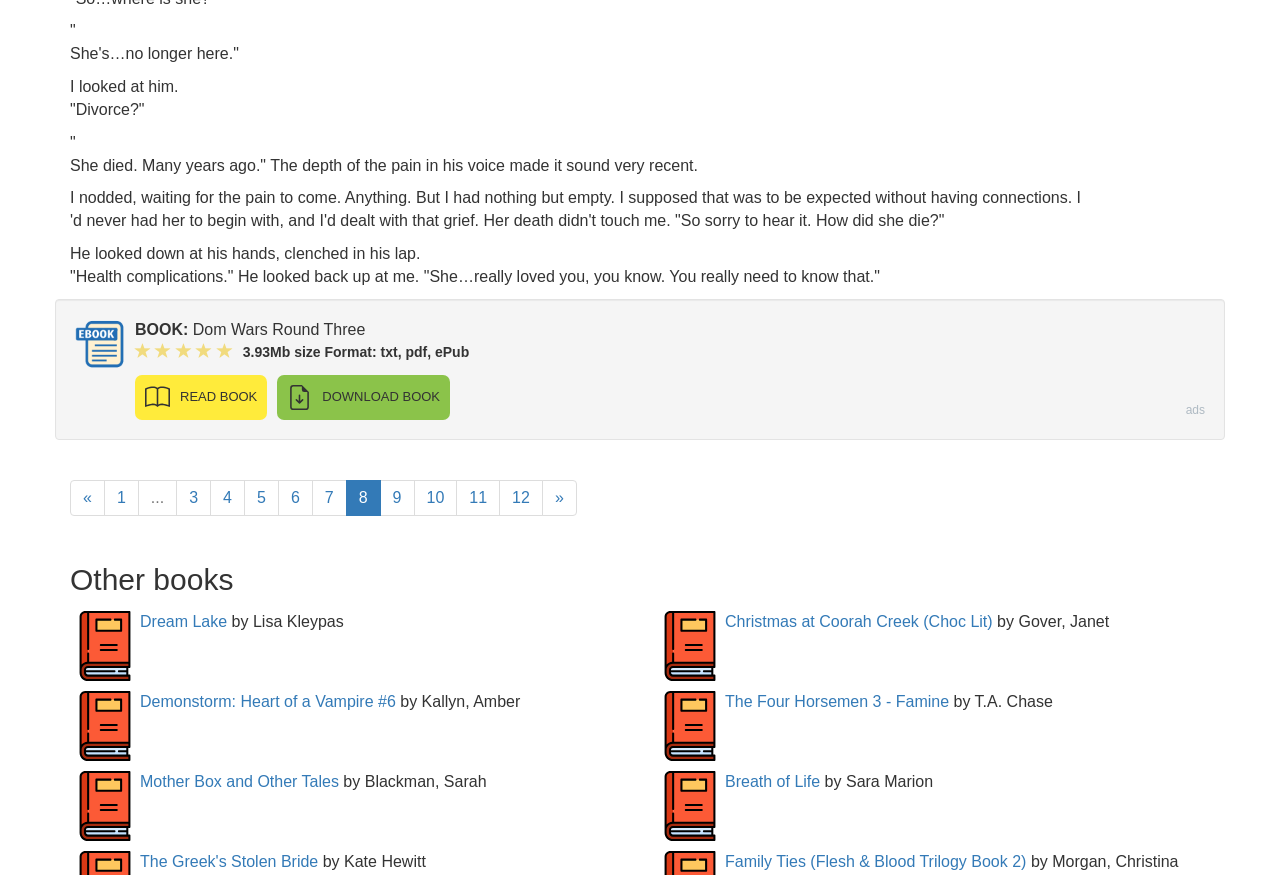Determine the bounding box coordinates of the area to click in order to meet this instruction: "View other book 'Dream Lake'".

[0.109, 0.701, 0.177, 0.72]